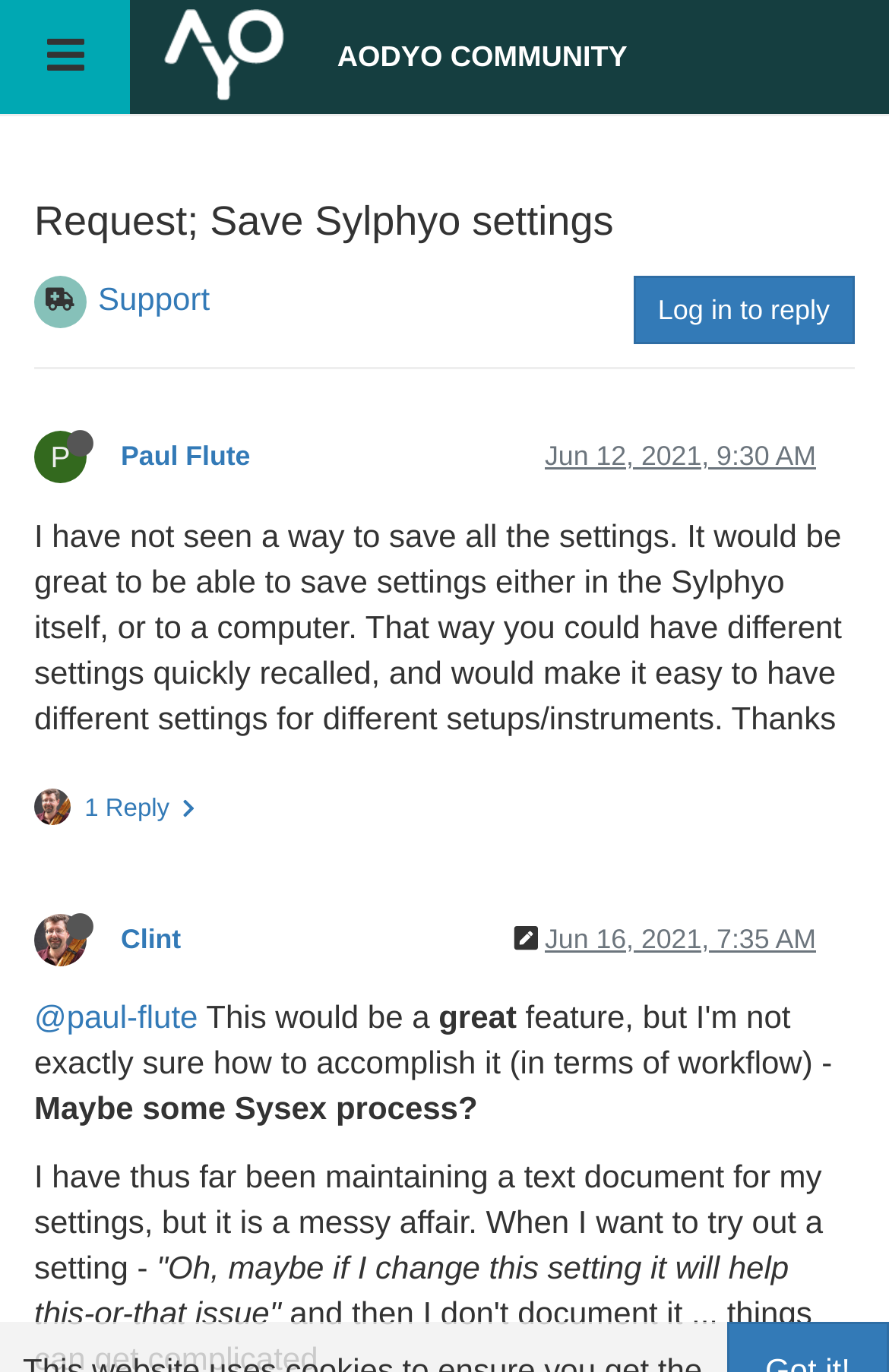What is the date of the latest reply?
Using the image, give a concise answer in the form of a single word or short phrase.

Jun 16, 2021, 7:35 AM